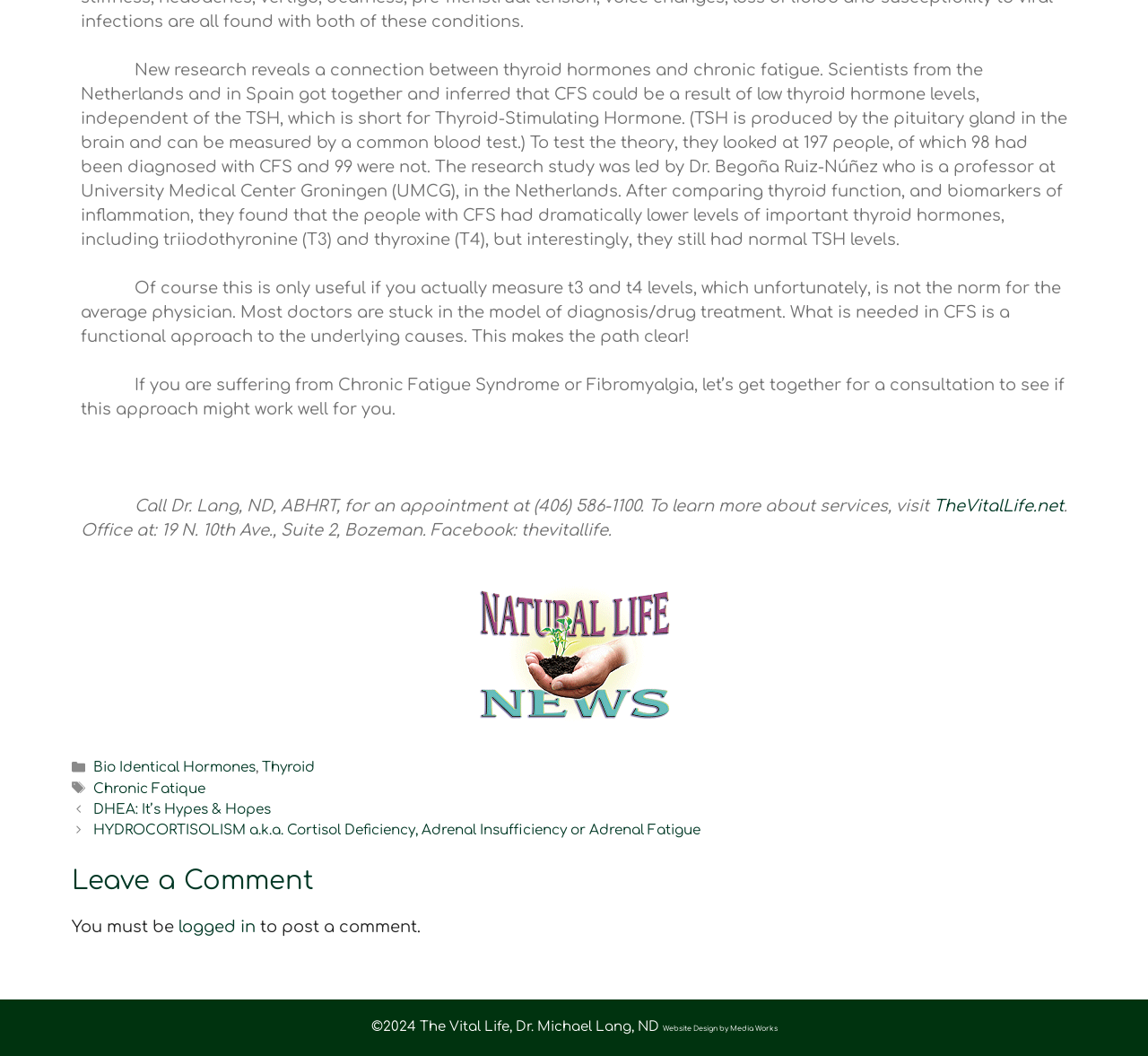Identify the bounding box coordinates for the UI element described as: "Contact Me".

None